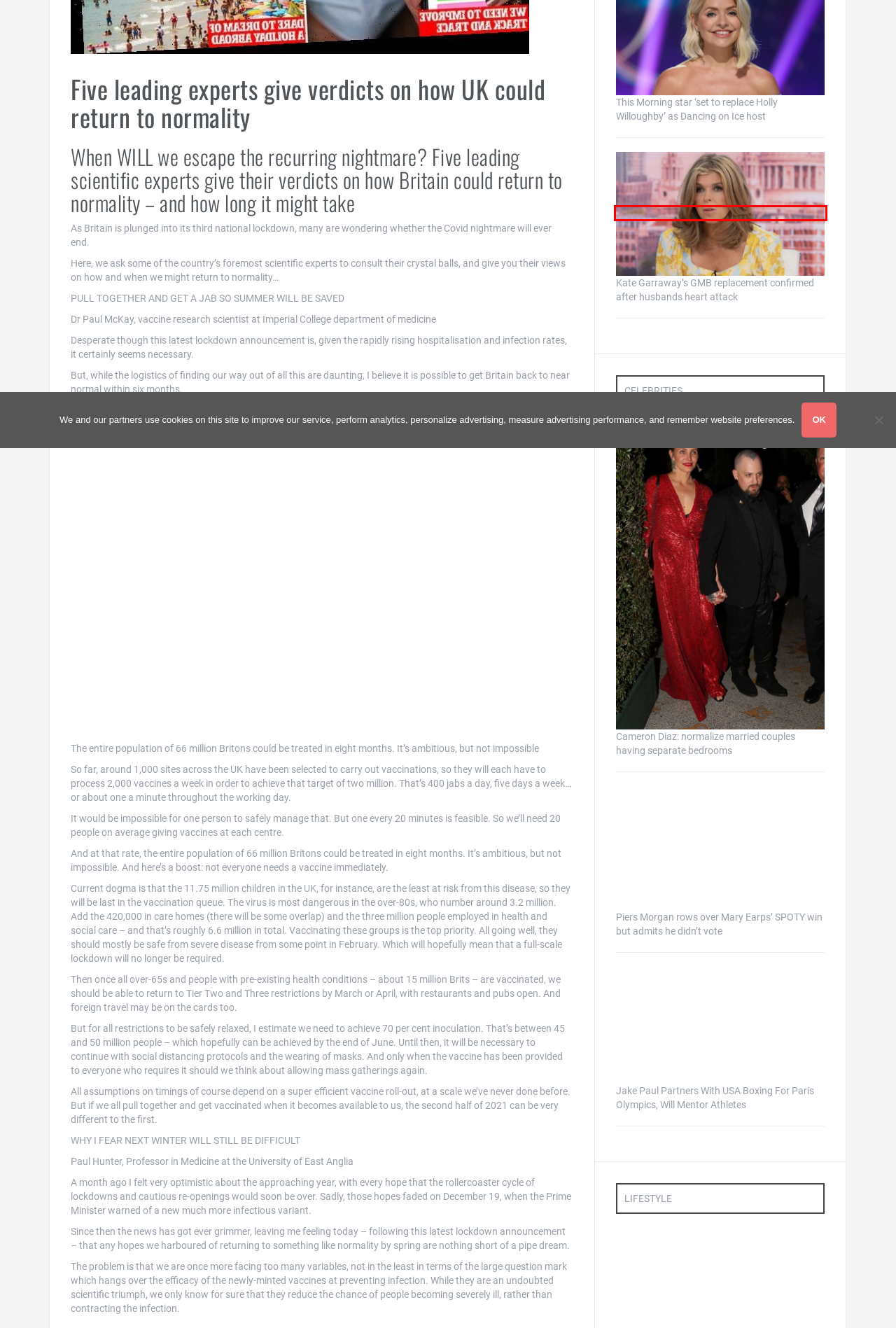You are presented with a screenshot of a webpage that includes a red bounding box around an element. Determine which webpage description best matches the page that results from clicking the element within the red bounding box. Here are the candidates:
A. Piers Morgan rows over Mary Earps’ SPOTY win but admits he didn’t vote - All Fashions
B. Celebrity News & Hot Gossip - Allfashions.info
C. Terms and Conditions - All Fashions
D. Martin Lewis on 'most underclaimed benefit' that 1.1 million may be missing - All Fashions
E. Sport News: Latest Sports News - Allfashions.info
F. Duchess Sophie painted faces at Christmas party for Ukrainian refugees - All Fashions
G. Kate Garraway's GMB replacement confirmed after husbands heart attack - All Fashions
H. Jake Paul Partners With USA Boxing For Paris Olympics, Will Mentor Athletes - All Fashions

G